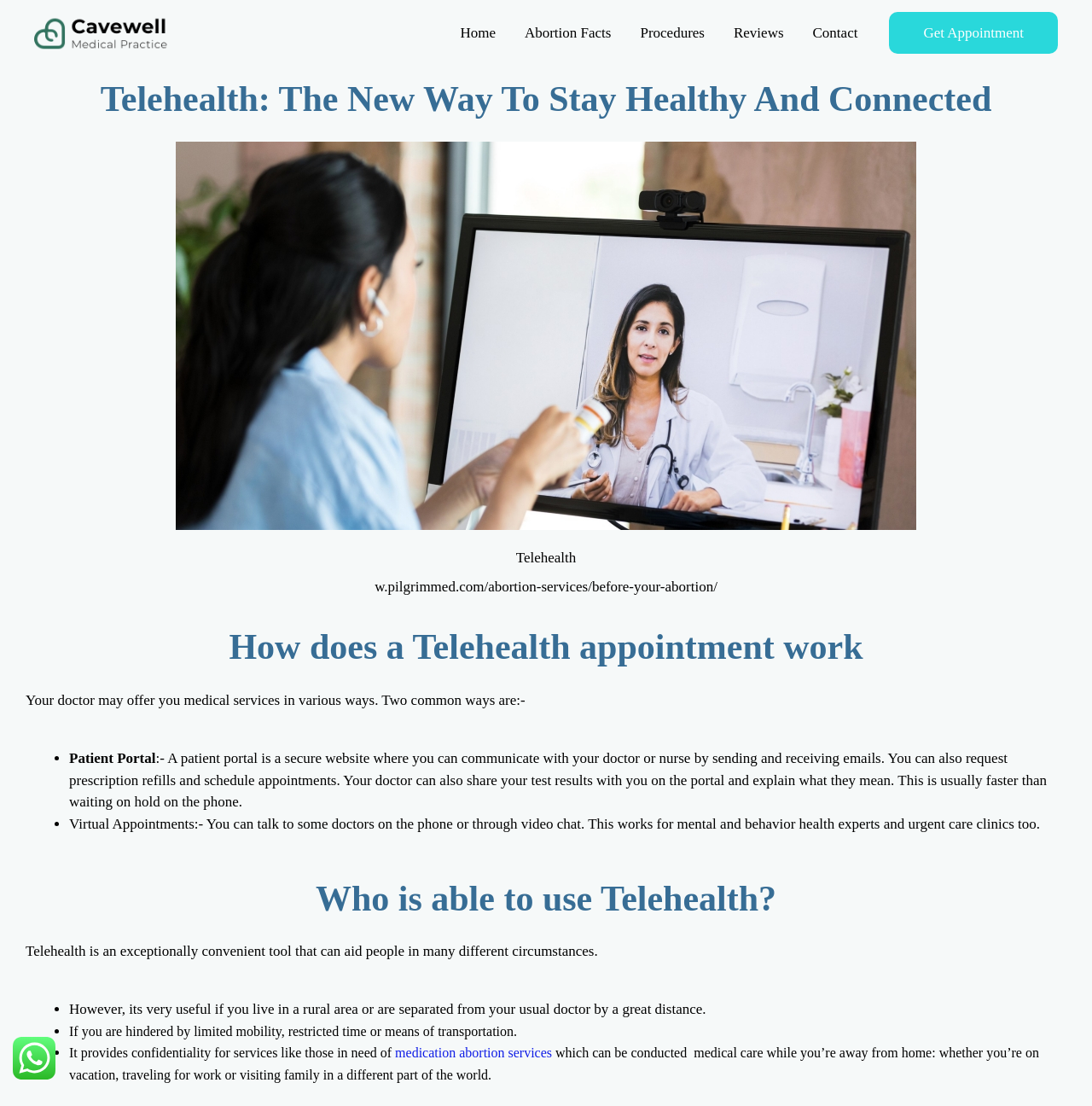Identify the bounding box coordinates for the UI element described by the following text: "alt="Cavewell Safe Abortion Clinic Johannesburg"". Provide the coordinates as four float numbers between 0 and 1, in the format [left, top, right, bottom].

[0.031, 0.021, 0.156, 0.036]